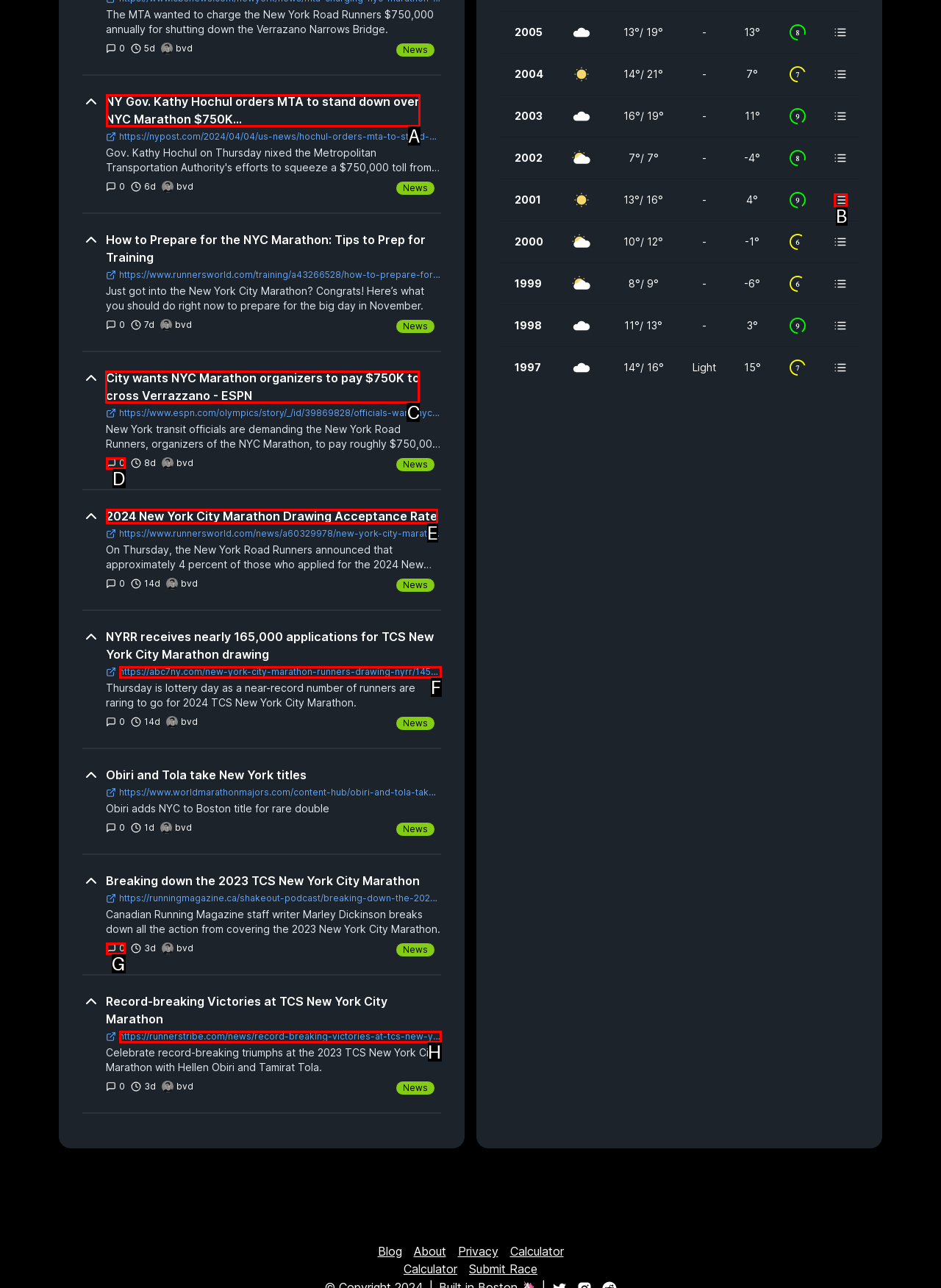For the given instruction: Check news about City wants NYC Marathon organizers to pay $750K to cross Verrazzano - ESPN, determine which boxed UI element should be clicked. Answer with the letter of the corresponding option directly.

C